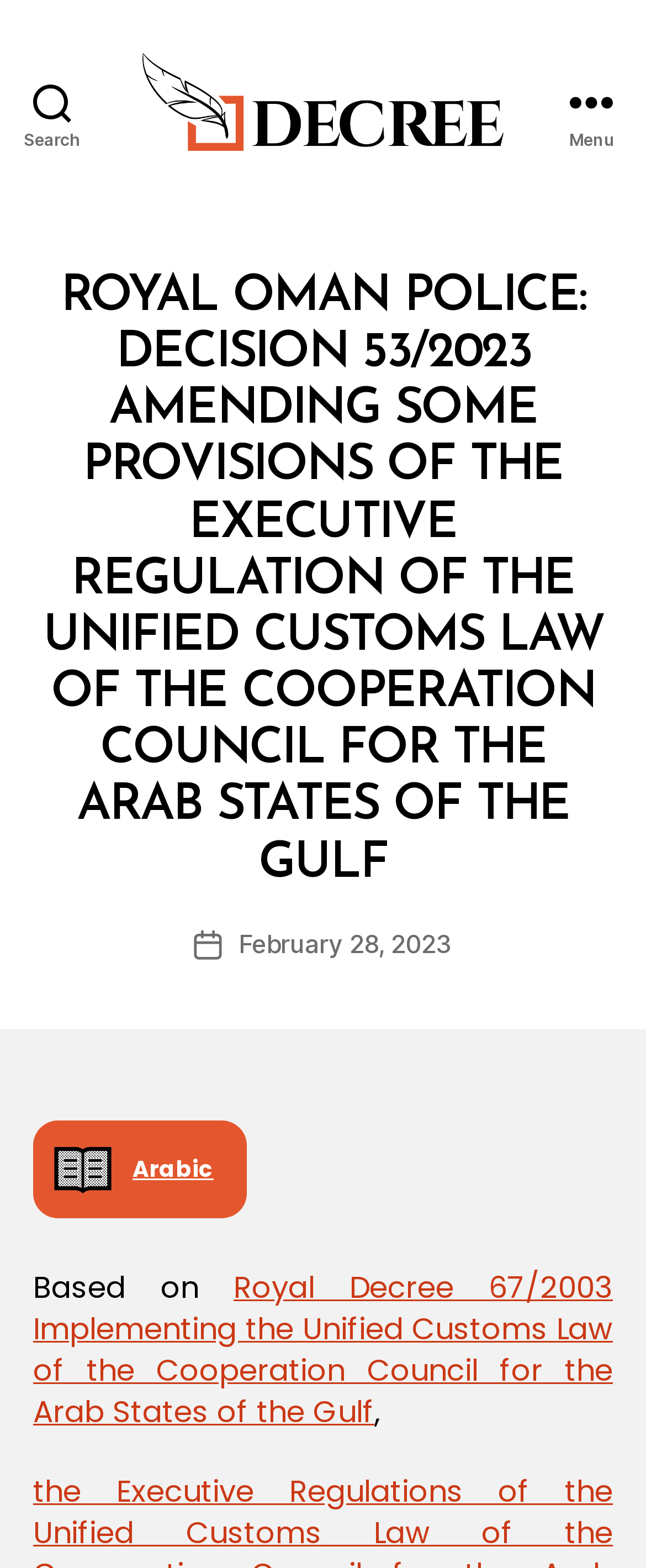Present a detailed account of what is displayed on the webpage.

The webpage is about a royal decree issued by the Royal Oman Police, specifically Decision 53/2023, which amends some provisions of the Executive Regulation of the Unified Customs Law of the Cooperation Council for the Arab States of the Gulf.

At the top left corner, there is a search button. Next to it, there is a link to the decree, accompanied by an image with the same name. On the top right corner, there is a menu button.

Below the top section, there is a header section that spans the entire width of the page. Within this section, there are several elements. On the left side, there is a static text "Categories" and a link to "MINISTERIAL DECISION". The main title of the webpage, "ROYAL OMAN POLICE: DECISION 53/2023 AMENDING SOME PROVISIONS OF THE EXECUTIVE REGULATION OF THE UNIFIED CUSTOMS LAW OF THE COOPERATION COUNCIL FOR THE ARAB STATES OF THE GULF", is a heading that takes up most of the width.

Further down, there is information about the post, including the author, "admin", and the post date, "February 28, 2023". Below this, there is a link to an Arabic version of the page, followed by a static text "Based on" and a link to "Royal Decree 67/2003 Implementing the Unified Customs Law of the Cooperation Council for the Arab States of the Gulf". A comma separates this link from the rest of the text.